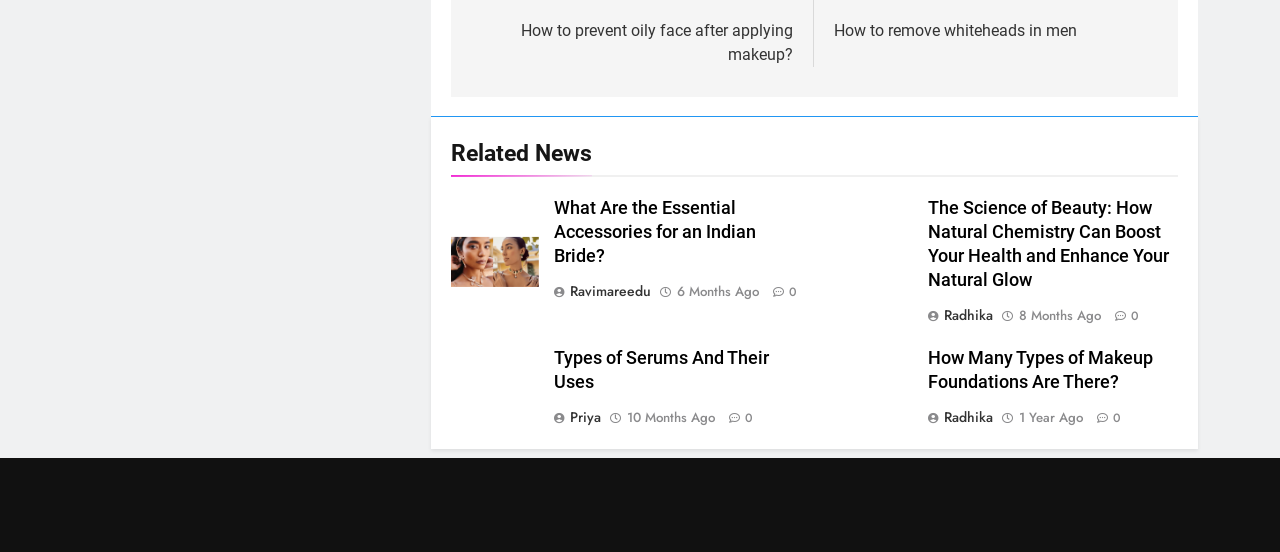Please identify the coordinates of the bounding box that should be clicked to fulfill this instruction: "Learn about types of serums and their uses".

[0.433, 0.628, 0.628, 0.715]